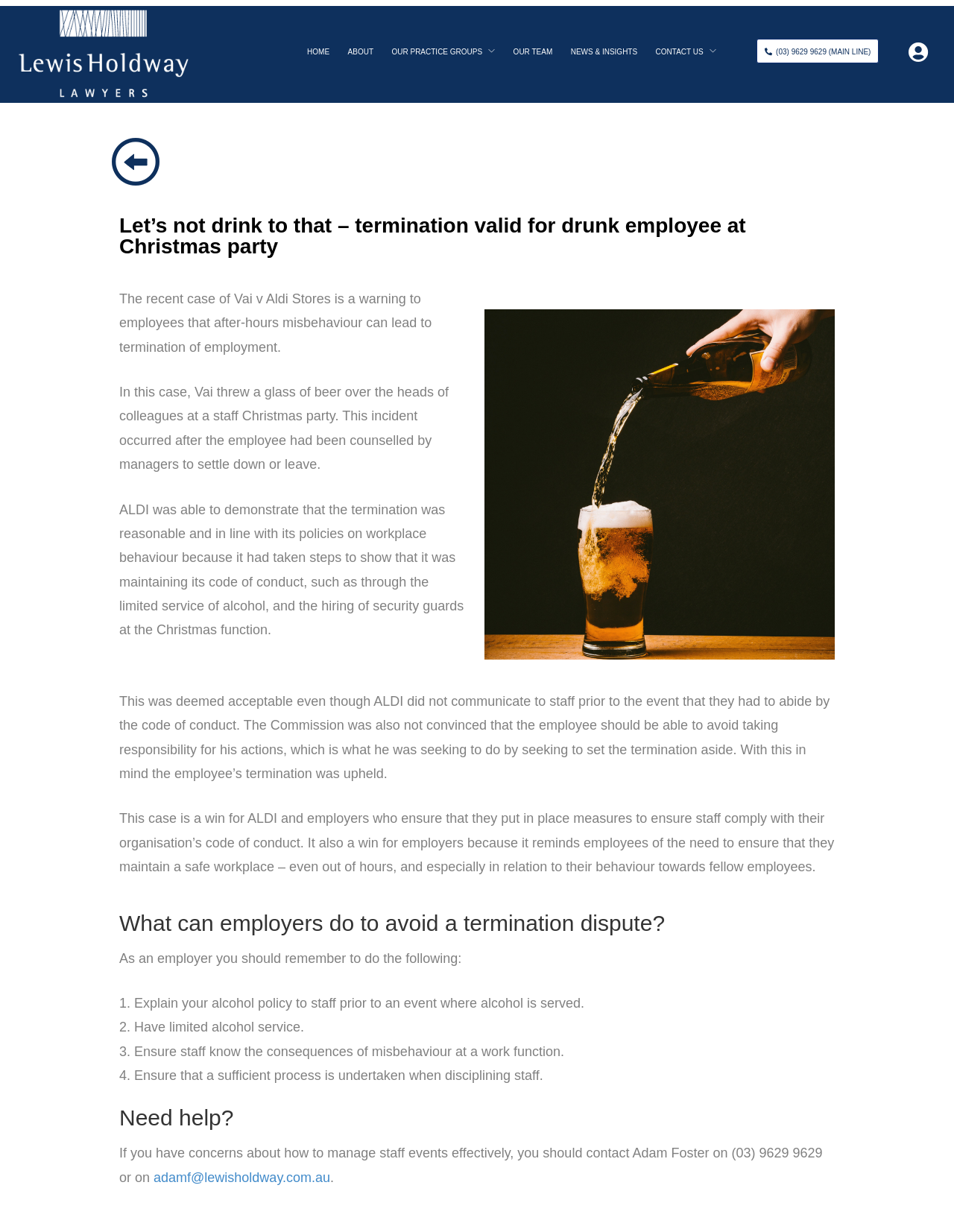What measures did ALDI take to ensure staff compliance with its code of conduct?
From the image, respond using a single word or phrase.

Limited service of alcohol and hired security guards